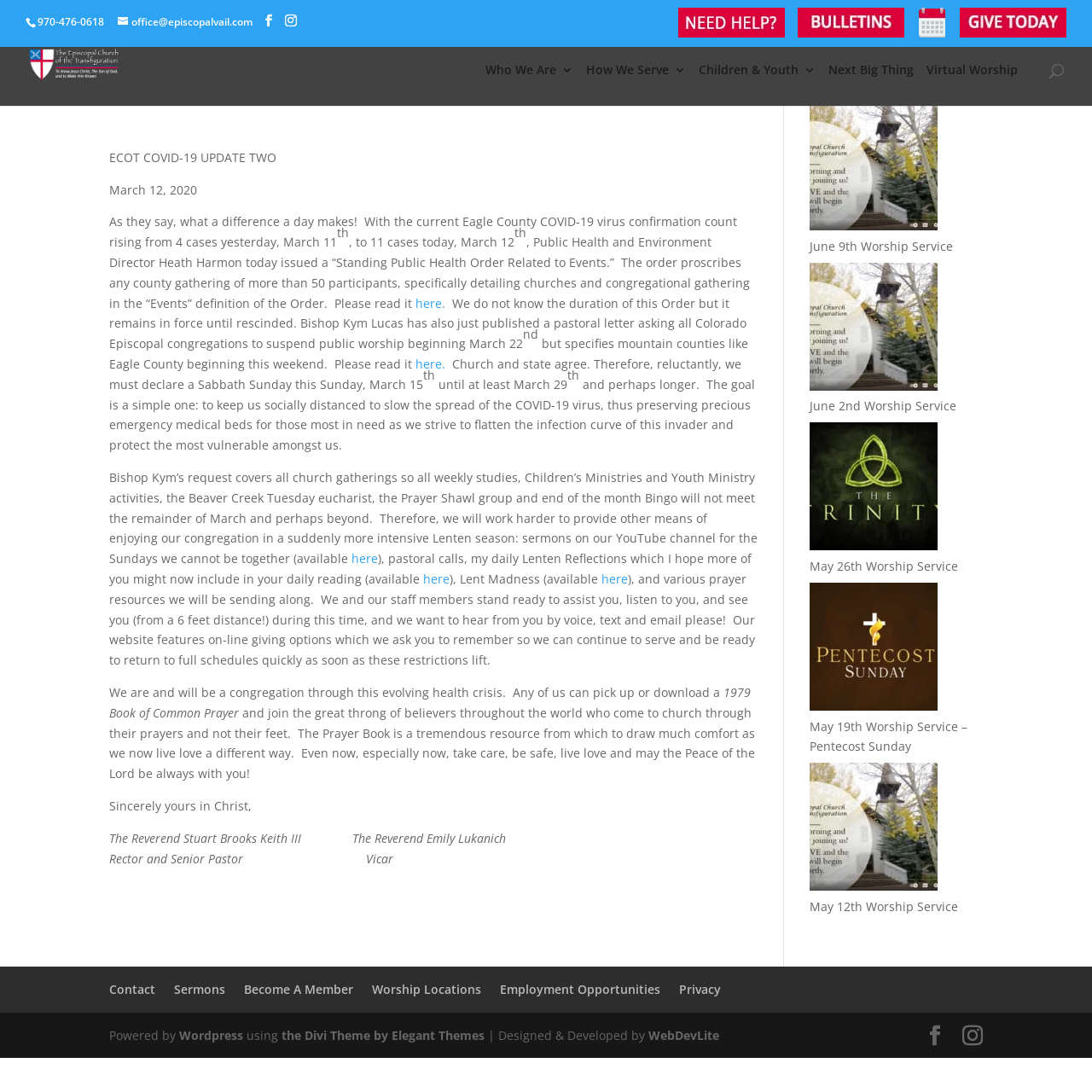Please provide a short answer using a single word or phrase for the question:
What is the theme of the 'Fr. Brooks Posts' section?

Worship services